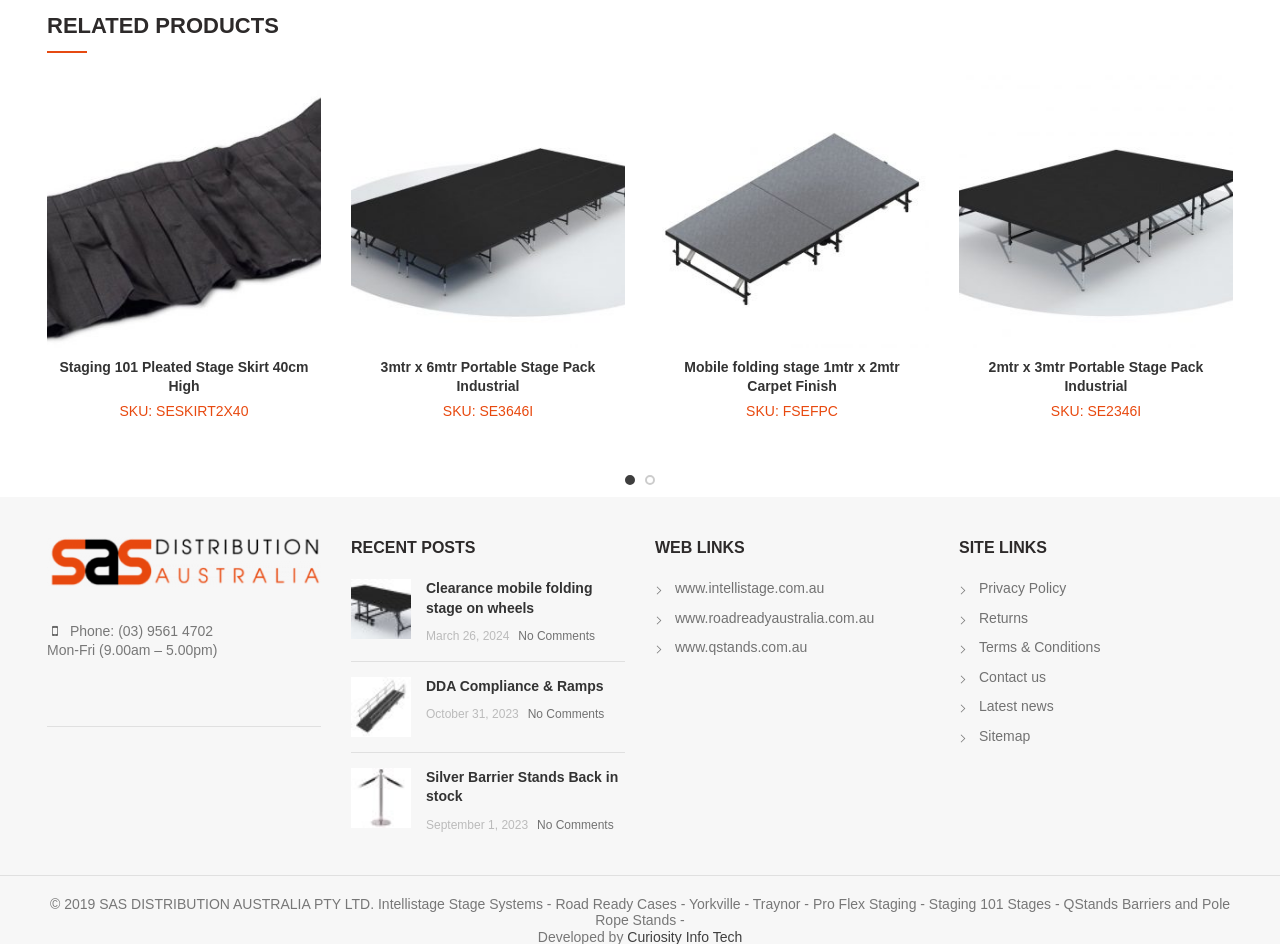Respond to the question below with a single word or phrase: How many recent posts are listed on the webpage?

3